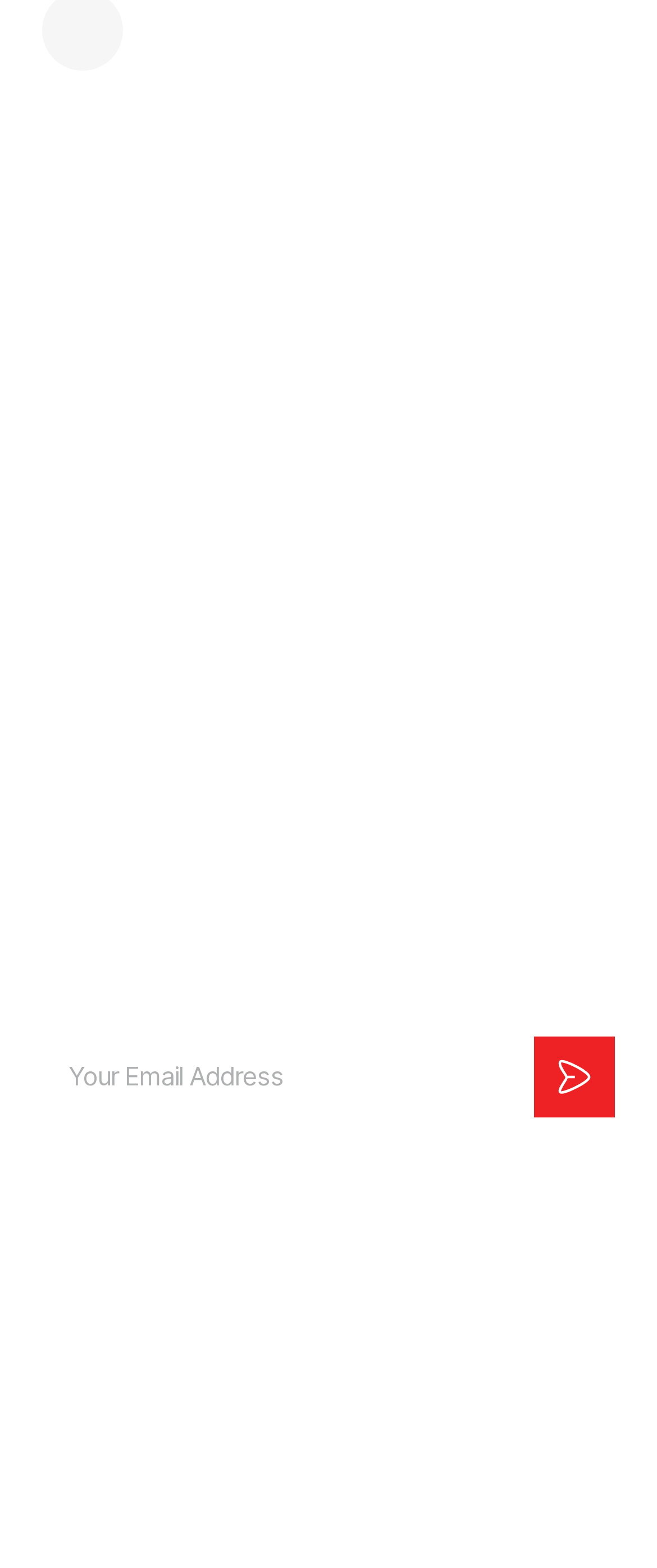Specify the bounding box coordinates of the area that needs to be clicked to achieve the following instruction: "Sign up for the newsletter".

[0.814, 0.661, 0.937, 0.713]